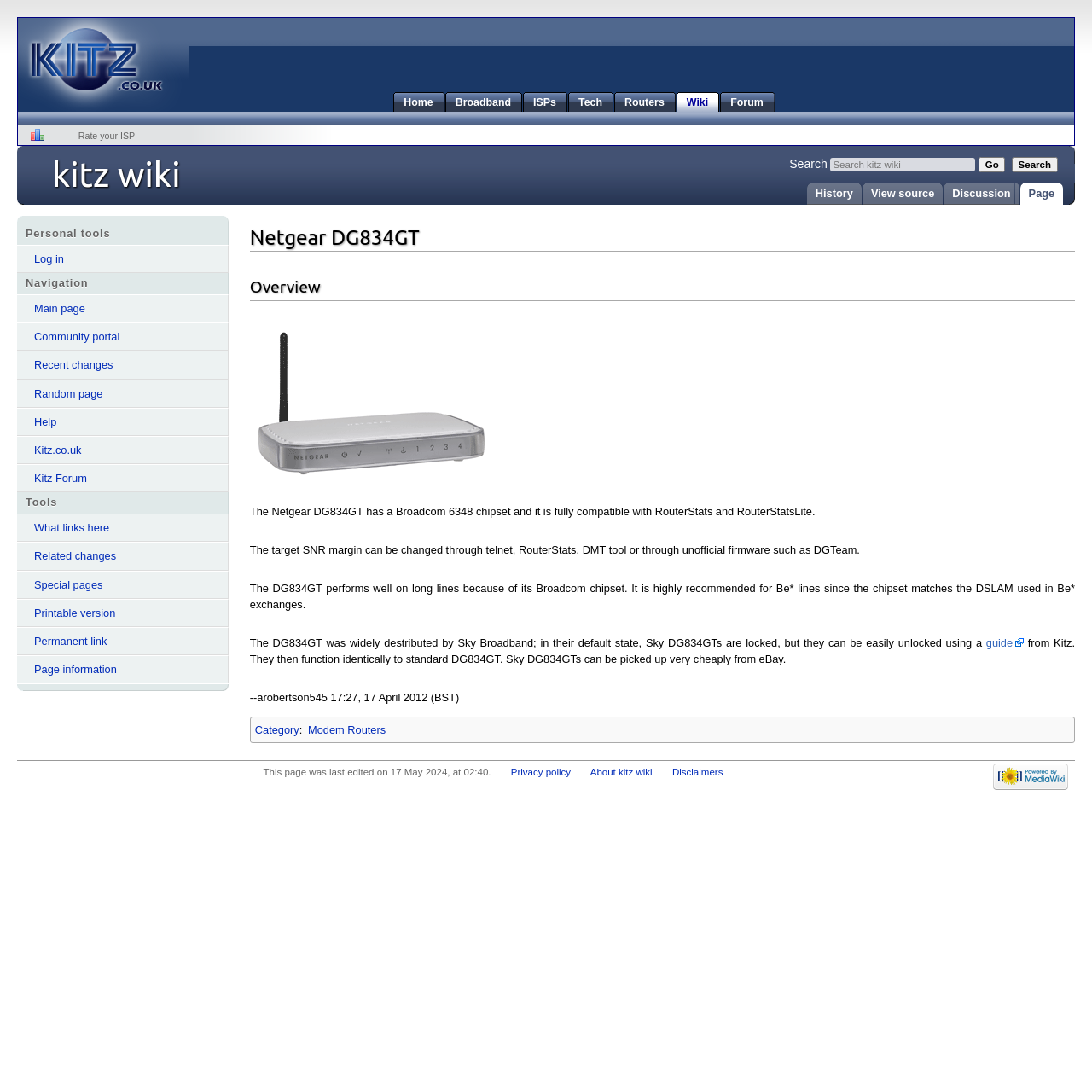Create a detailed narrative describing the layout and content of the webpage.

The webpage is about the Netgear DG834GT, a router model. At the top, there is a navigation bar with links to "Home", "Broadband", "ISPs", "Tech", "Routers", "Wiki", and "Forum". Below this, there is a table with two columns, the first column containing a link to "Kitz ADSL Broadband Information" with an accompanying image, and the second column containing a series of links to "Compare ISP" and "Rate your ISP".

On the left side of the page, there are several links to various tools and pages, including "Log in", "Main page", "Community portal", "Recent changes", "Random page", "Help", and "Kitz.co.uk". Below these links, there are more links to "What links here", "Related changes", "Special pages", "Printable version", "Permanent link", and "Page information".

The main content of the page is about the Netgear DG834GT router, with a heading and several paragraphs of text describing its features and capabilities. There is also an image of the router, and several links to related pages and resources. The text describes the router's chipset, its compatibility with certain software, and its performance on long lines. It also mentions that the router was widely distributed by Sky Broadband and can be easily unlocked using a guide from Kitz.